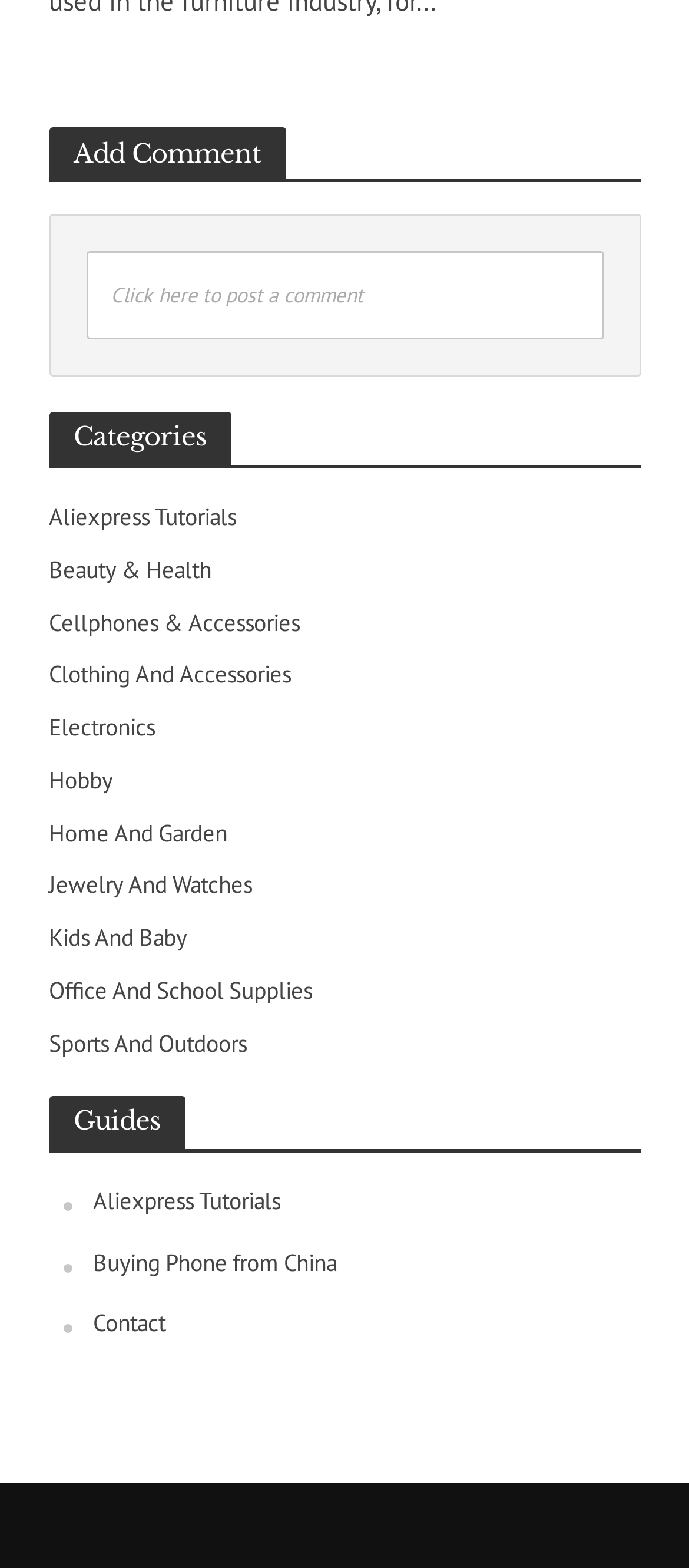Locate the bounding box coordinates of the element that should be clicked to fulfill the instruction: "Explore Electronics".

[0.071, 0.453, 0.929, 0.476]